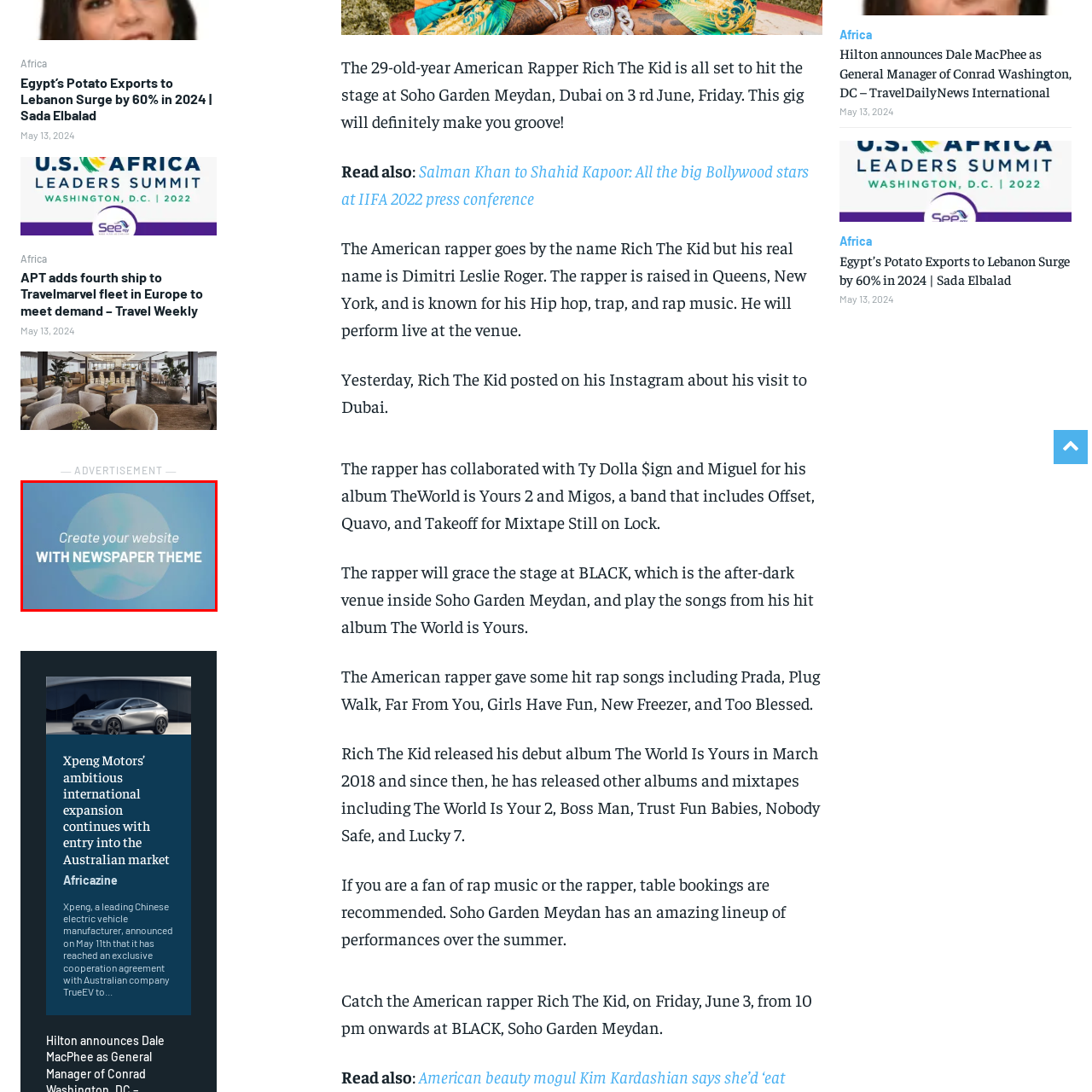Refer to the image area inside the black border, What is the shape of the pattern in the design? 
Respond concisely with a single word or phrase.

Circular